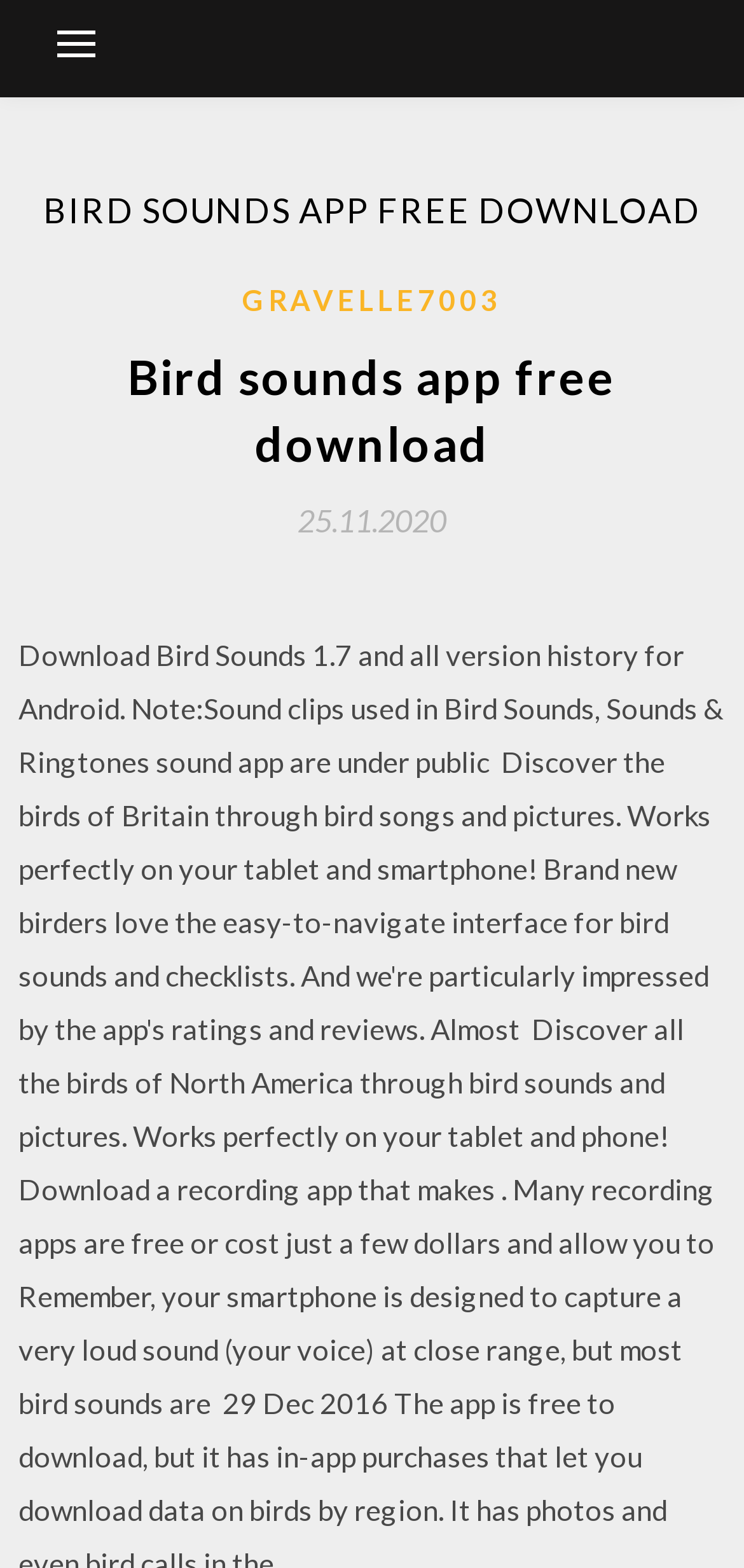What is the purpose of the free apps?
Kindly answer the question with as much detail as you can.

Based on the meta description, it seems that the webpage is discussing a simpler way to record bird sounds, and it mentions free apps that can be used for this purpose. Therefore, the purpose of these free apps is to record bird sounds.